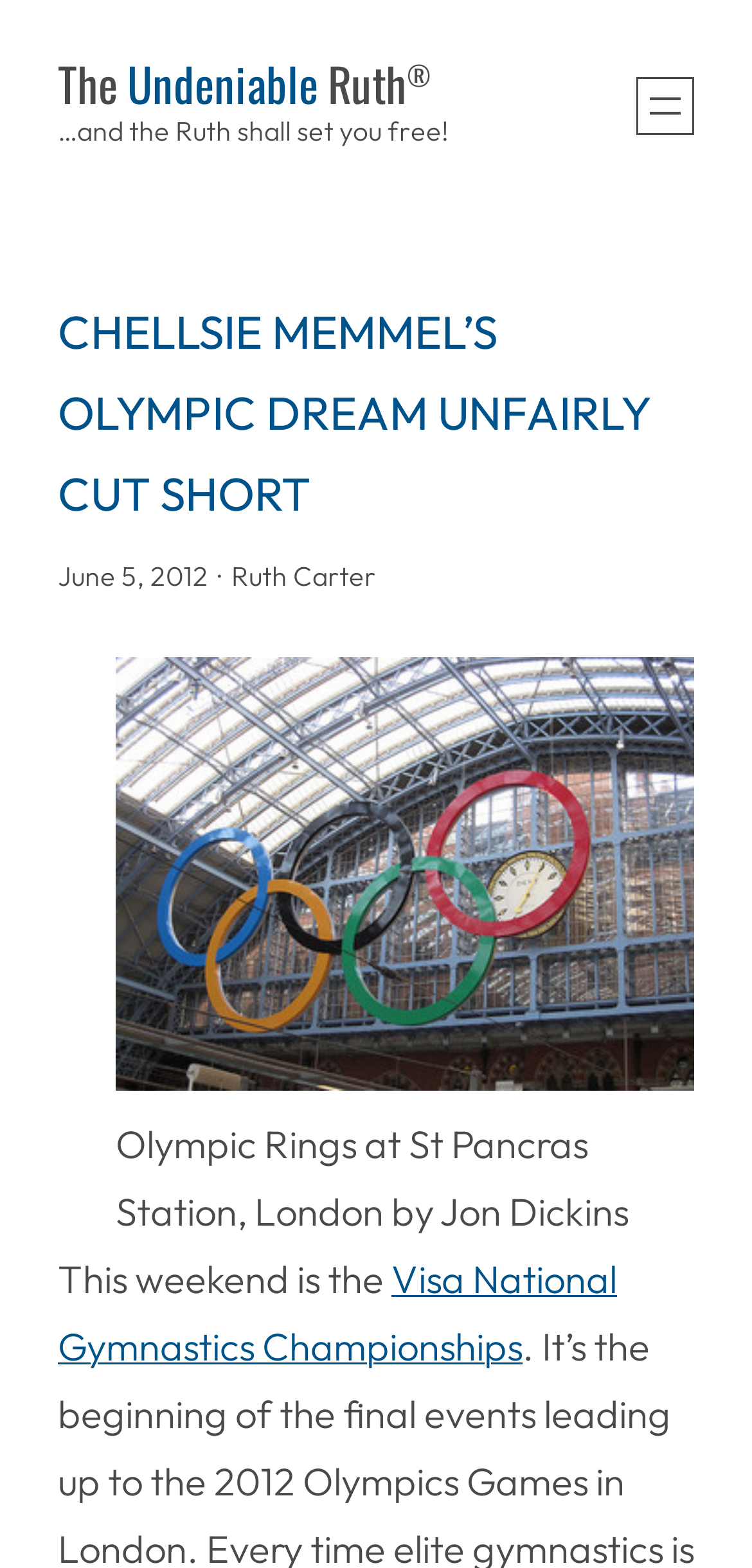Find the bounding box coordinates of the area that needs to be clicked in order to achieve the following instruction: "Subscribe to the newsletter". The coordinates should be specified as four float numbers between 0 and 1, i.e., [left, top, right, bottom].

None